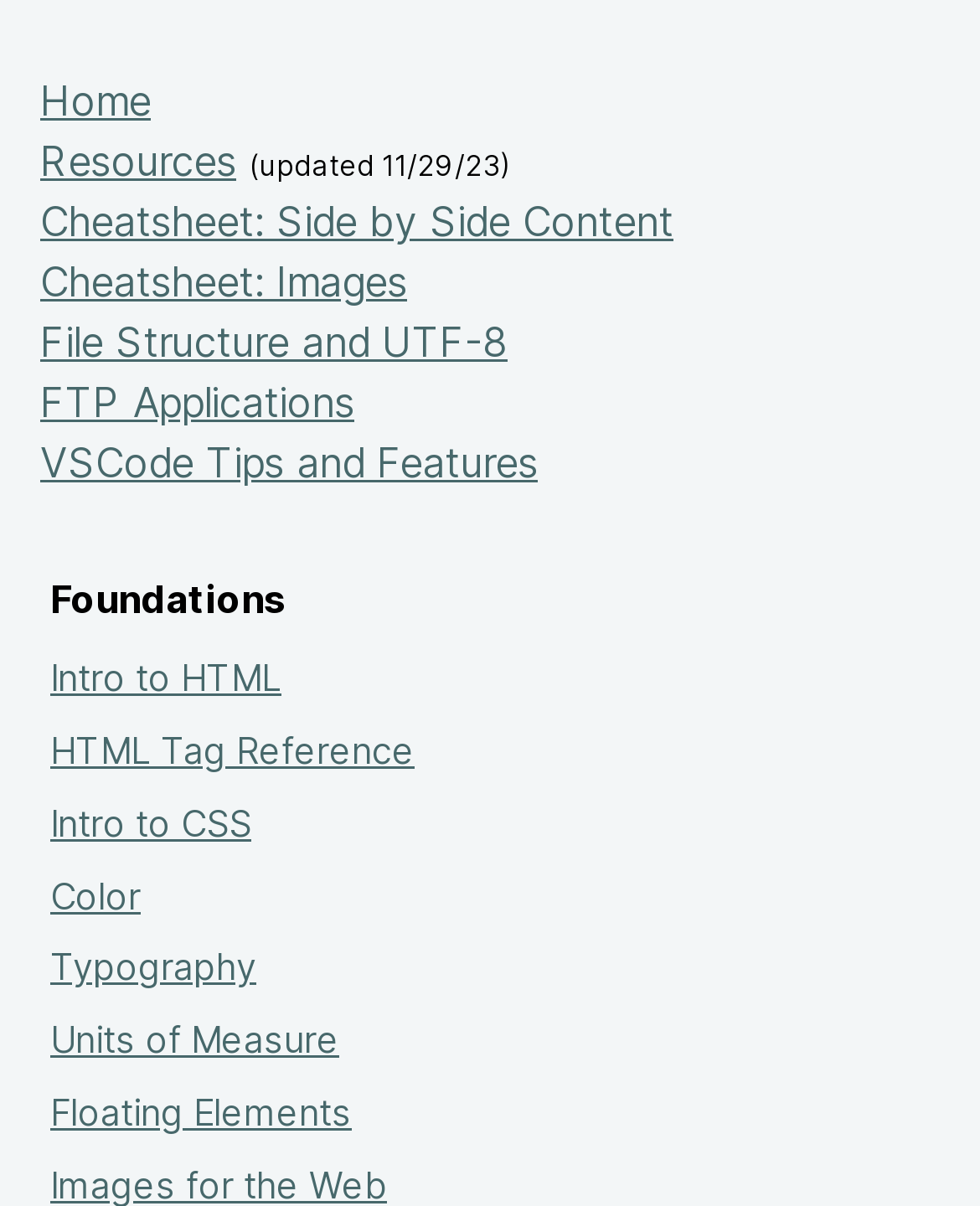Please determine the bounding box coordinates of the area that needs to be clicked to complete this task: 'Learn about 'Intro to HTML''. The coordinates must be four float numbers between 0 and 1, formatted as [left, top, right, bottom].

[0.051, 0.544, 0.287, 0.58]